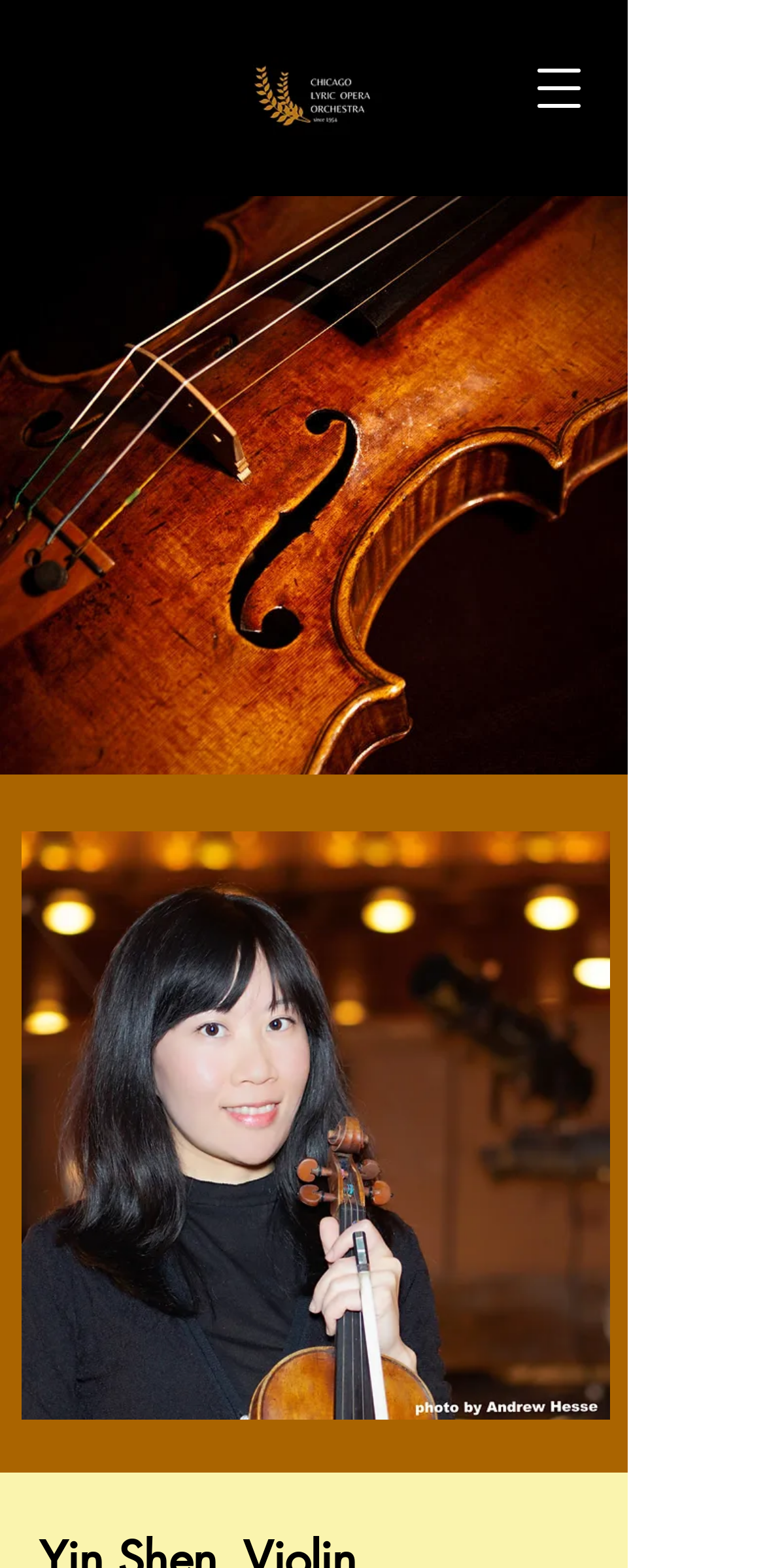Using the element description aria-label="Open navigation menu", predict the bounding box coordinates for the UI element. Provide the coordinates in (top-left x, top-left y, bottom-right x, bottom-right y) format with values ranging from 0 to 1.

[0.679, 0.031, 0.782, 0.081]